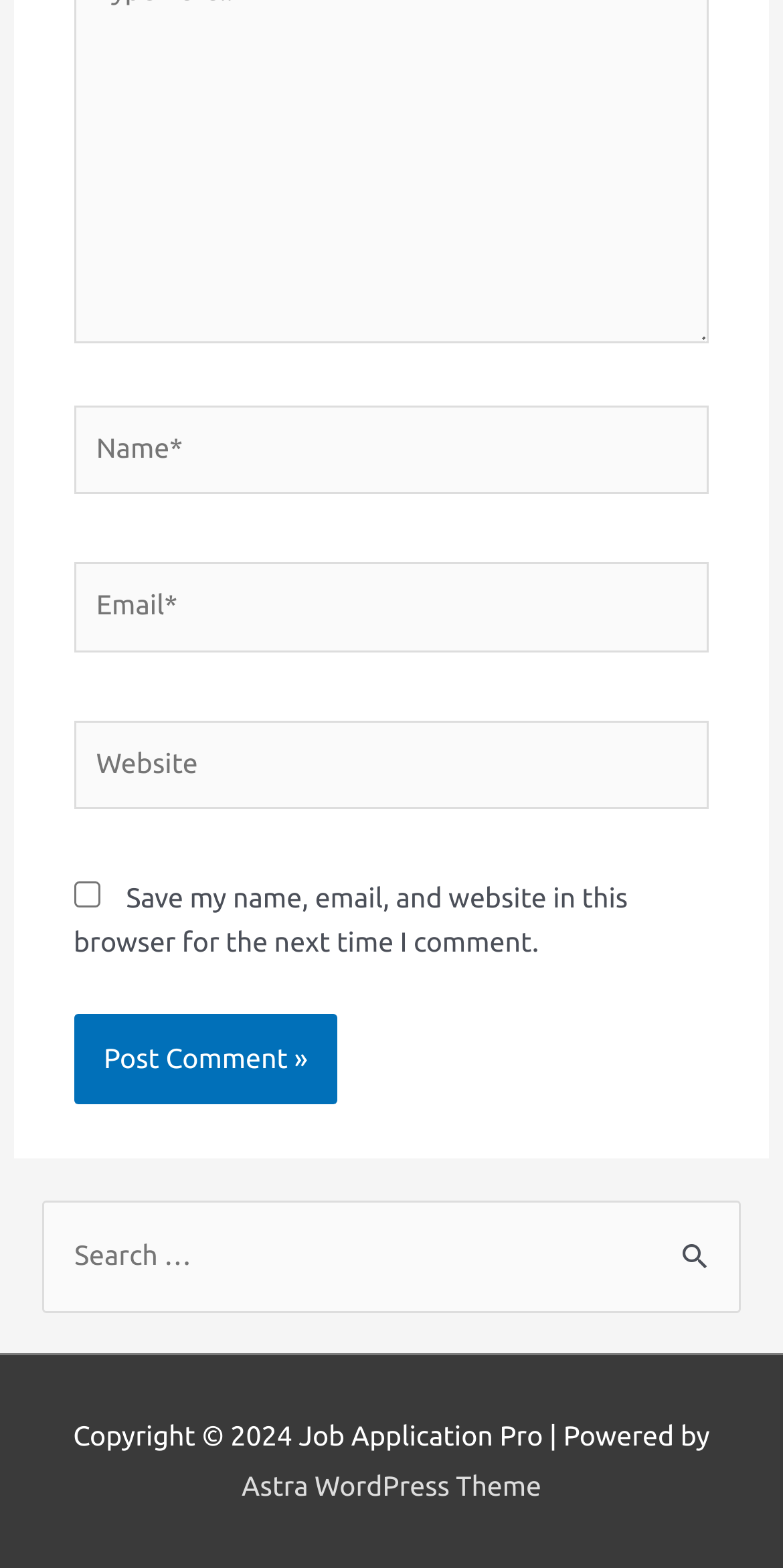Specify the bounding box coordinates of the area to click in order to follow the given instruction: "Register a wish child."

None